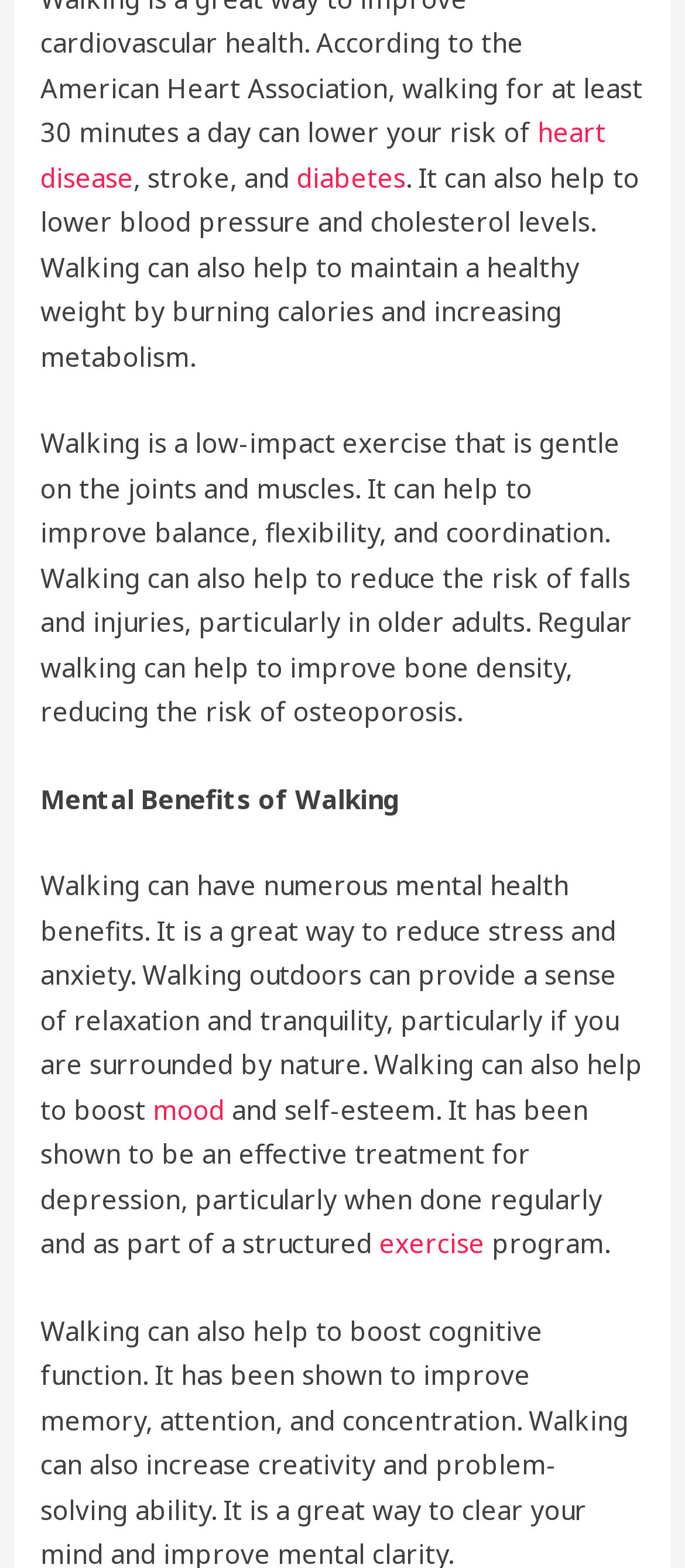What is walking good for in older adults?
Please provide a single word or phrase in response based on the screenshot.

Reducing risk of falls and injuries